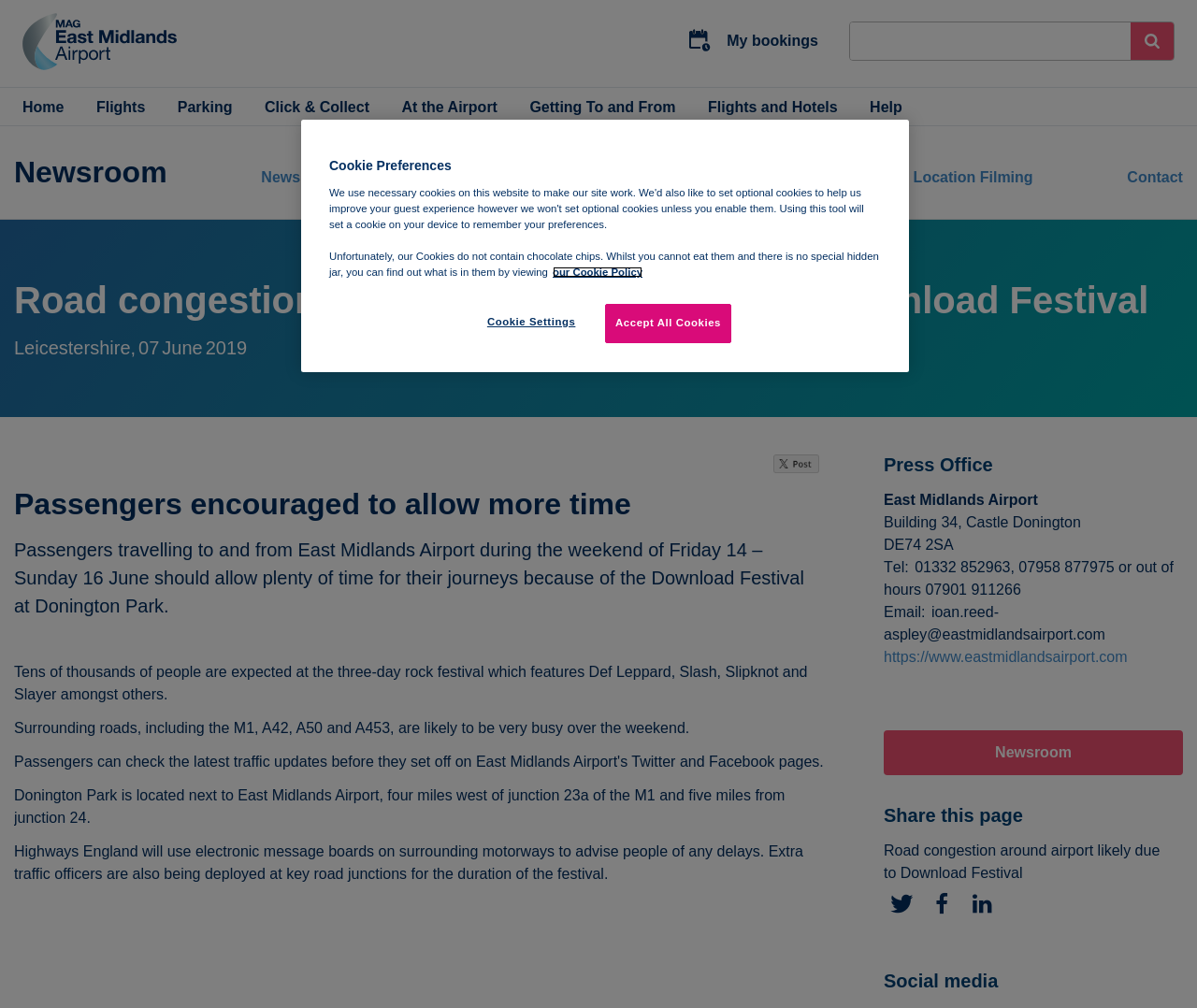Give a succinct answer to this question in a single word or phrase: 
What is the location of Donington Park?

Next to East Midlands Airport